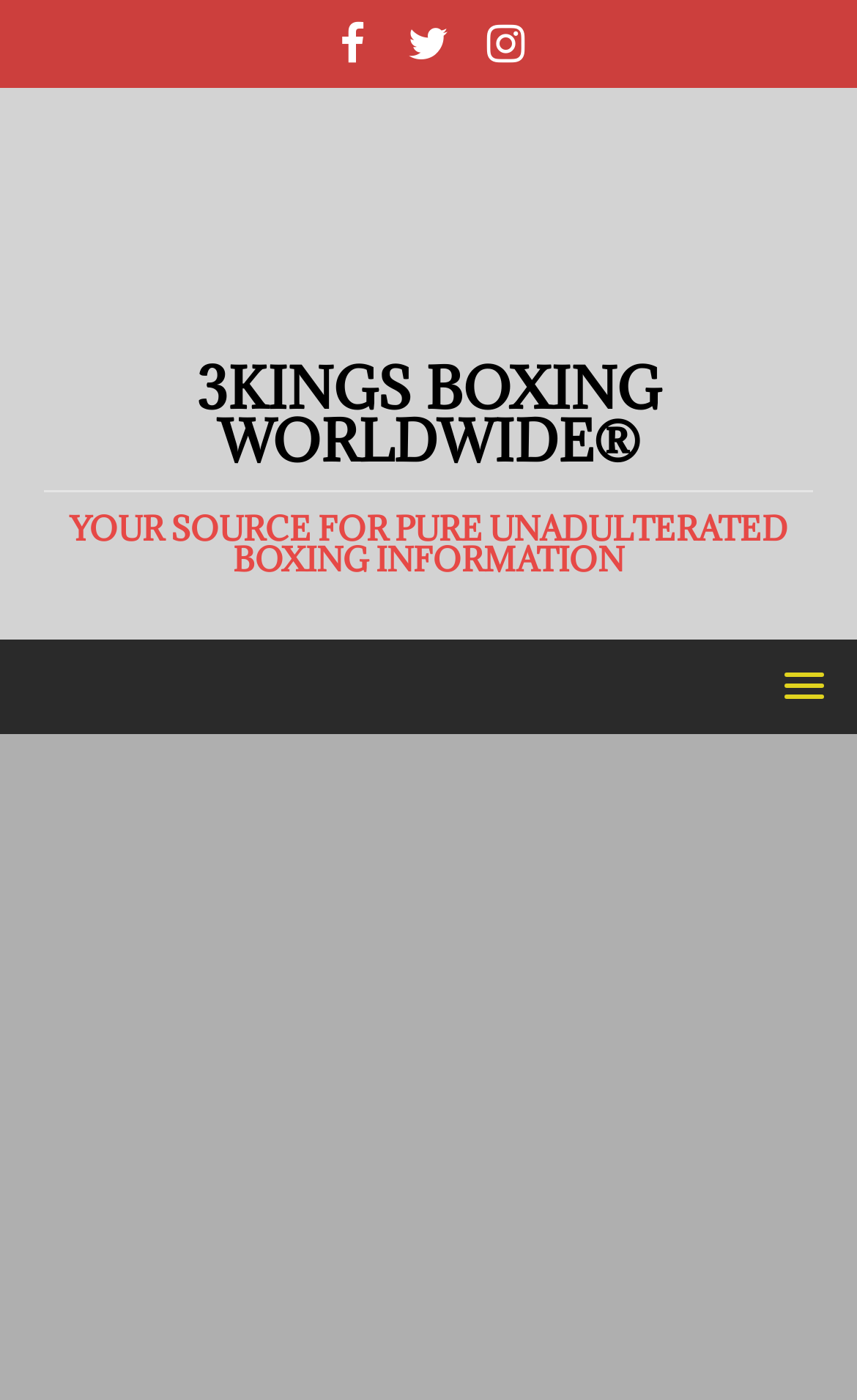Provide a thorough description of this webpage.

The webpage appears to be a news article or blog post about a boxing event. At the top of the page, there are three social media links, Facebook, Twitter, and Instagram, aligned horizontally and positioned near the top left corner of the page. 

Below the social media links, there is a logo of 3Kings Boxing, which is an image with a copyright notice, positioned near the top center of the page. 

To the right of the logo, there is a heading that spans almost the entire width of the page, which reads "3KINGS BOXING WORLDWIDE® YOUR SOURCE FOR PURE UNADULTERATED BOXING INFORMATION" in two lines. The first line is "3KINGS BOXING WORLDWIDE®" and the second line is "YOUR SOURCE FOR PURE UNADULTERATED BOXING INFORMATION".

At the very top of the page, there is a title that reads "Valle Dominates Nguyen To Unify And Kick Off Tour For Undisputed!". 

Near the top right corner of the page, there is a menu link with a popup, but its contents are not specified. 

The main content of the article, which is not specified in the accessibility tree, is likely to be below the heading and the logo, but its exact position and content are unknown.